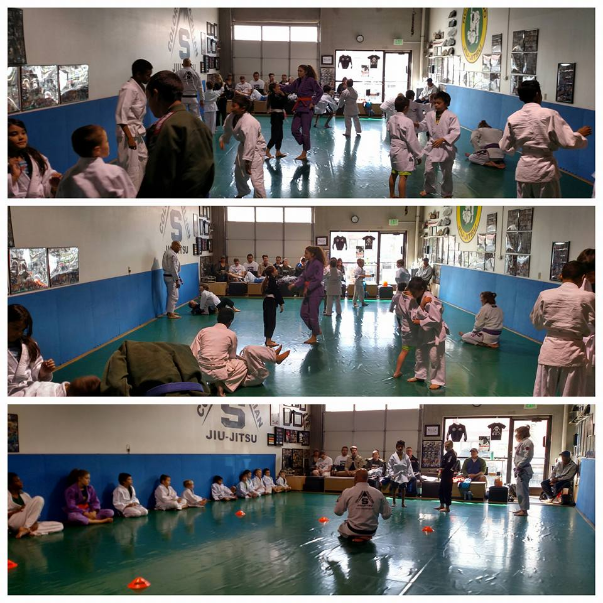What is the instructor doing in the bottom segment of the picture?
Can you provide an in-depth and detailed response to the question?

In the bottom segment of the picture, the instructor is sitting on the floor, and the students are seated in rows, attentively listening to the instructor, which suggests that the instructor is facilitating a discussion or offering guidance.